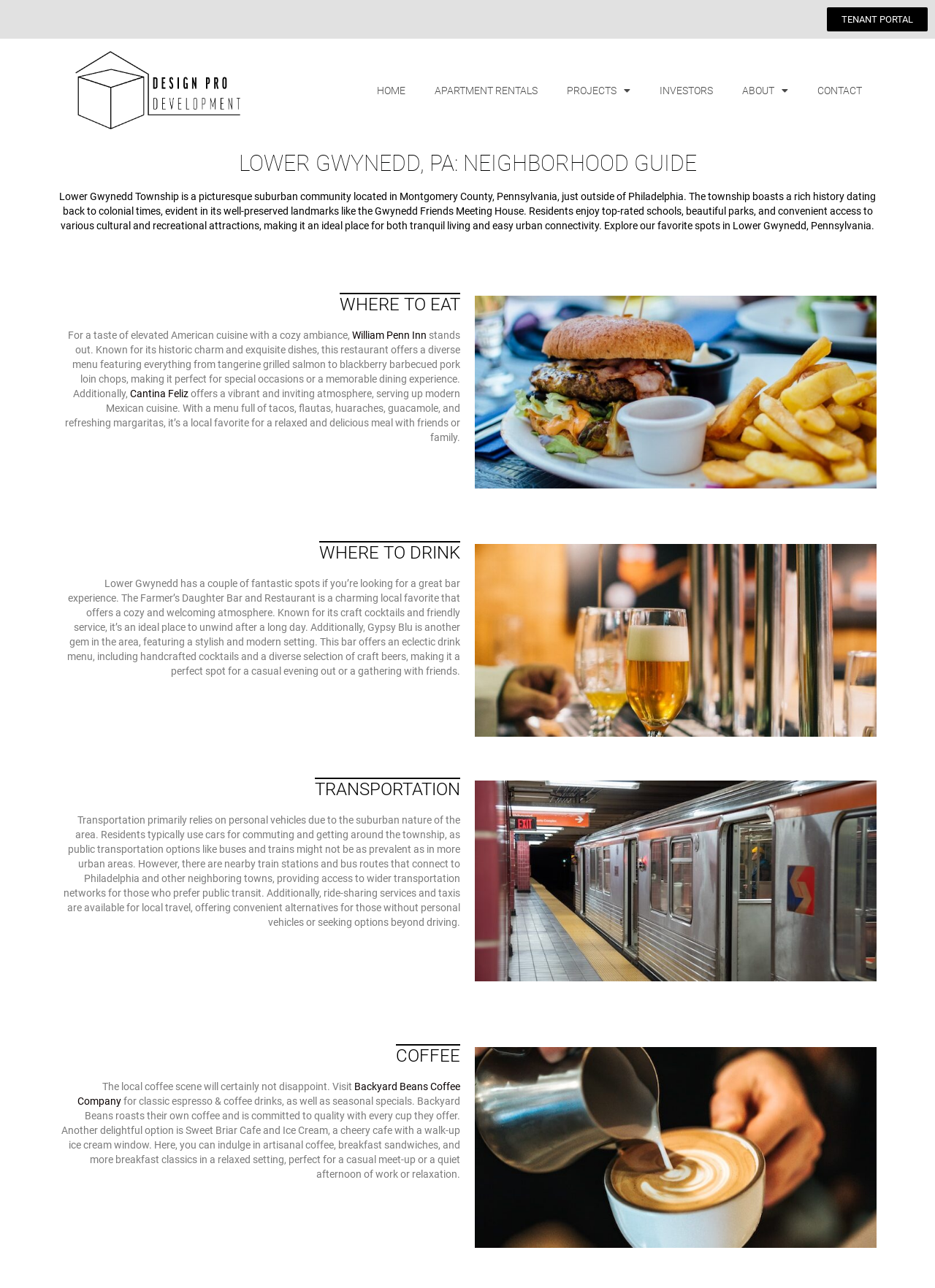Find the bounding box coordinates of the element to click in order to complete this instruction: "Check out 'William Penn Inn' restaurant". The bounding box coordinates must be four float numbers between 0 and 1, denoted as [left, top, right, bottom].

[0.377, 0.256, 0.456, 0.265]